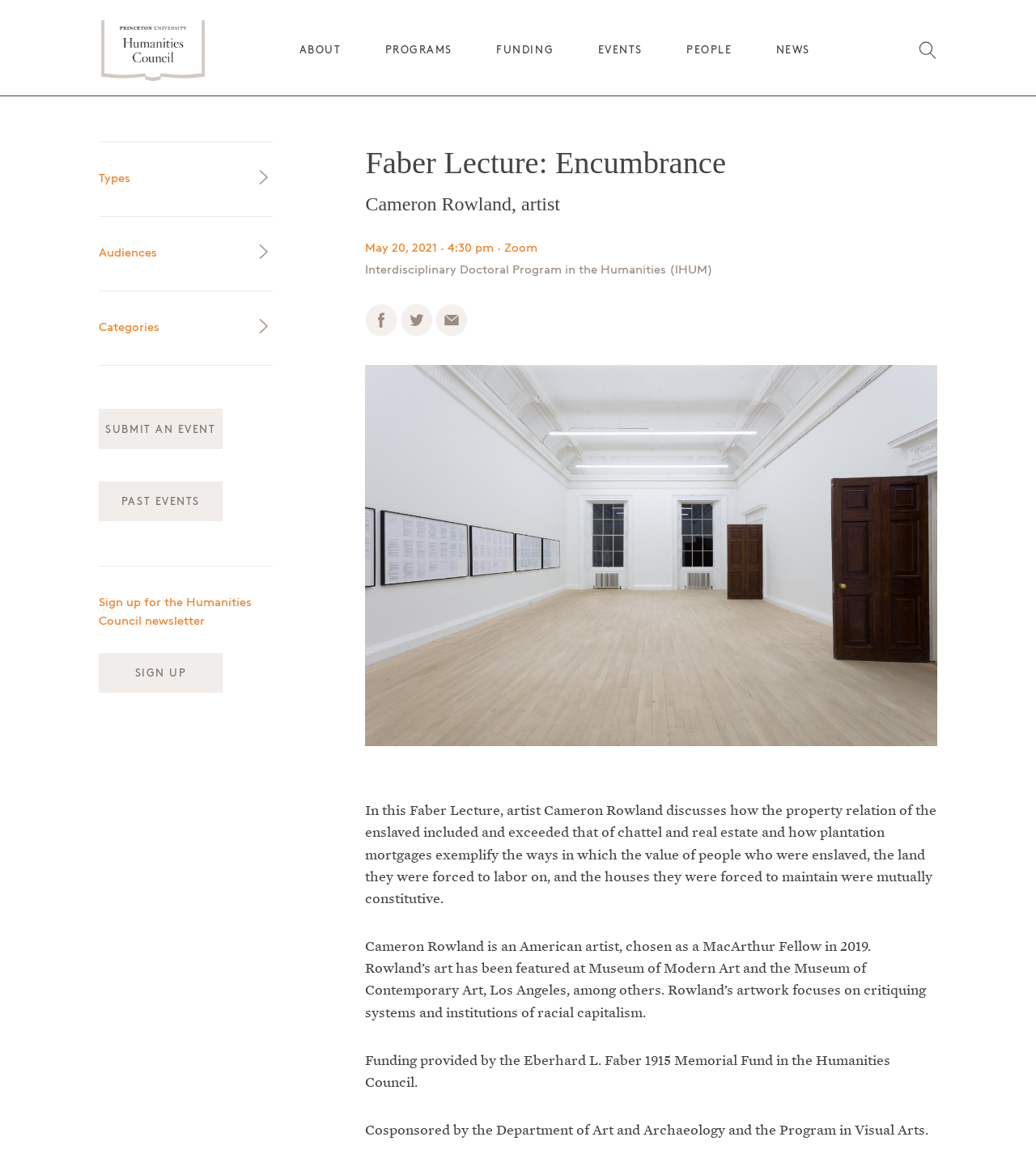What is the date of the Faber Lecture?
Please provide a single word or phrase as your answer based on the screenshot.

May 20, 2021